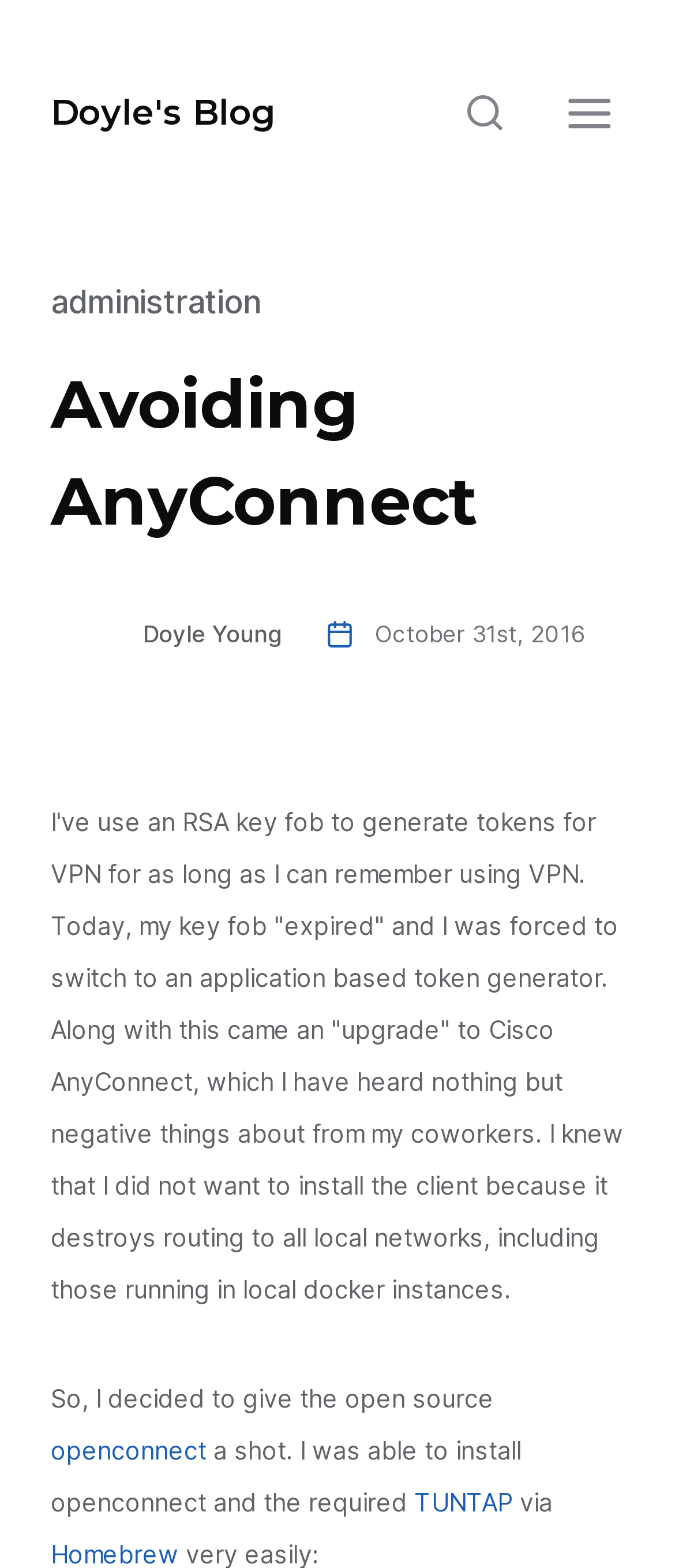Please provide the bounding box coordinates for the element that needs to be clicked to perform the instruction: "visit openconnect". The coordinates must consist of four float numbers between 0 and 1, formatted as [left, top, right, bottom].

[0.075, 0.915, 0.306, 0.934]